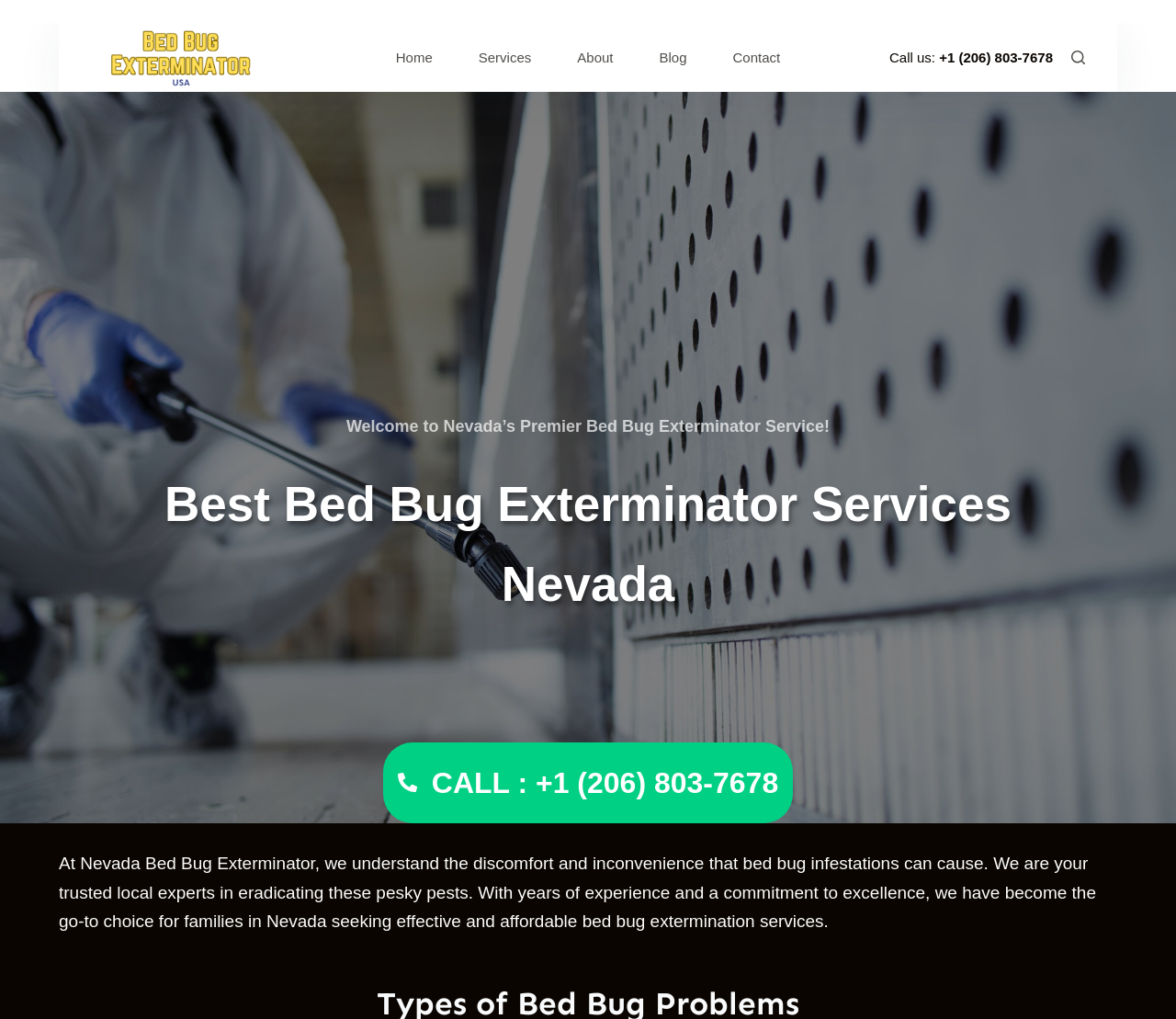How many menu items are in the header menu?
From the image, respond with a single word or phrase.

5